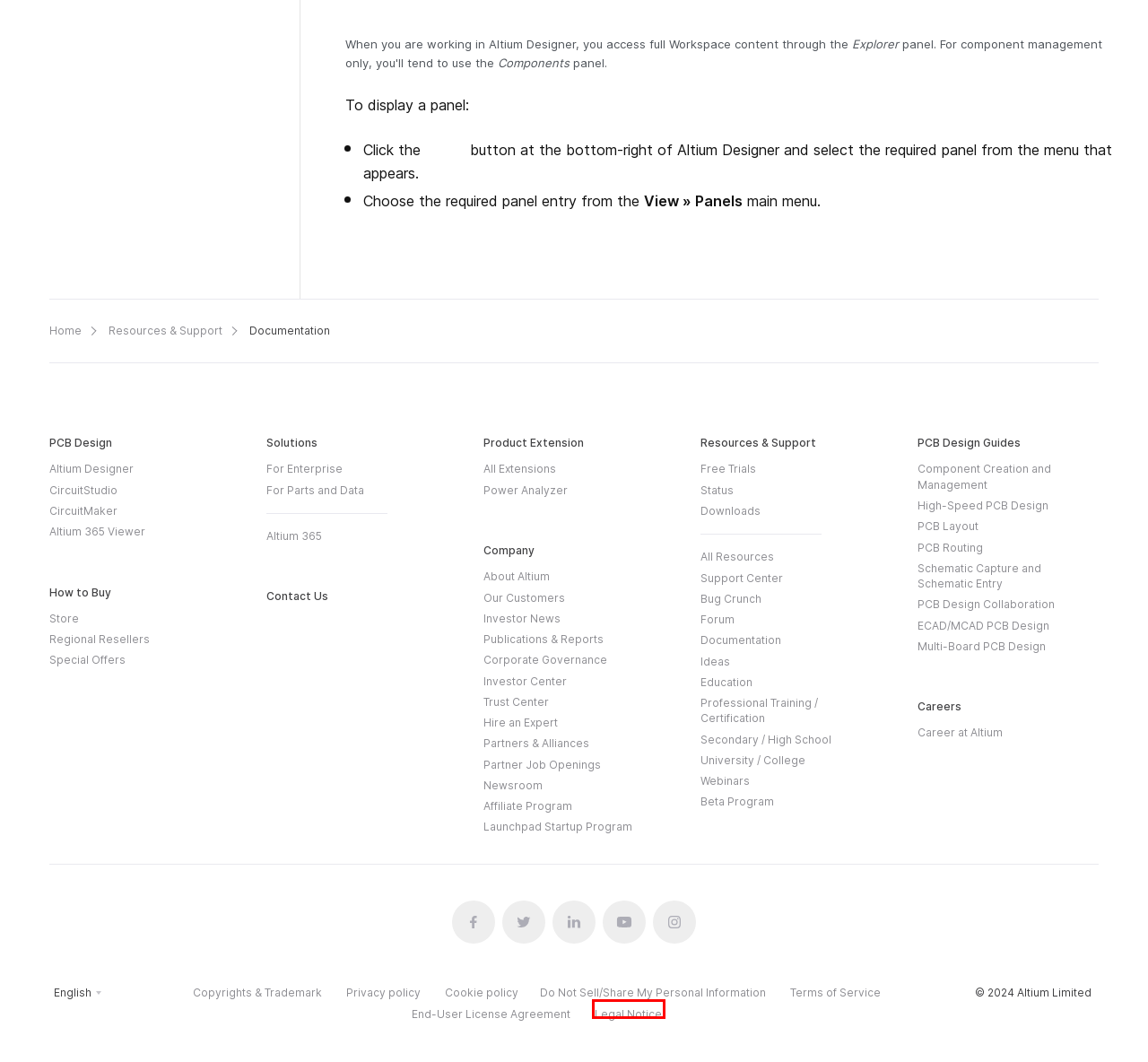You are given a screenshot of a webpage with a red bounding box around an element. Choose the most fitting webpage description for the page that appears after clicking the element within the red bounding box. Here are the candidates:
A. Legal Notice - Altium
B. Key Altium ASX Market Announcements | Investor News | Altium
C. Schematic Capture and Schematic Entry | Altium Resources
D. Altium Affiliate Program and Referral Sales Commissions | Altium
E. PCB Design Software & Tools | Altium
F. Professional PCB design tool | CircuitStudio
G. Multi-Board PCB Design | Altium Resources
H. Online PCB Viewer to Visualize and Share Electronics Design Projects | Altium 365 Viewer

A